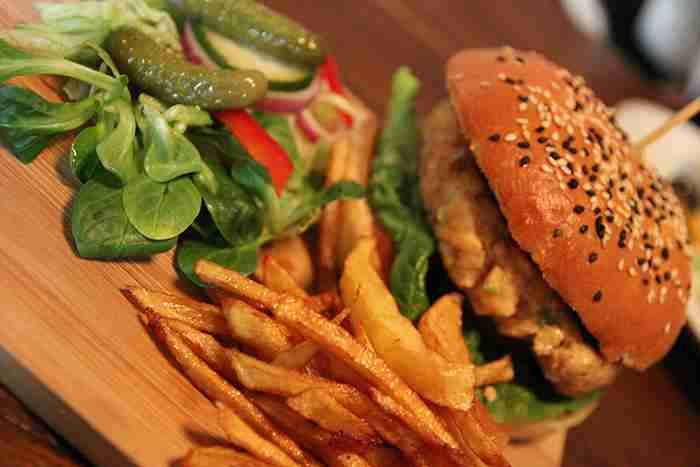Thoroughly describe what you see in the image.

The image showcases a delicious meal featuring a mouth-watering burger topped with sesame seeds, complemented by a crisp side of golden French fries. Accompanying the burger is a fresh salad adorned with a variety of greens, sliced cucumbers, bell peppers, and pickles, adding a vibrant touch to the platter. This culinary presentation reflects the essence of intuitive eating, highlighting the joy of savoring satisfying meals while honoring personal cravings. Ideal for those contemplating choices like a burger or a salad, this enticing dish embodies the principles of indulgence and mindful eating.